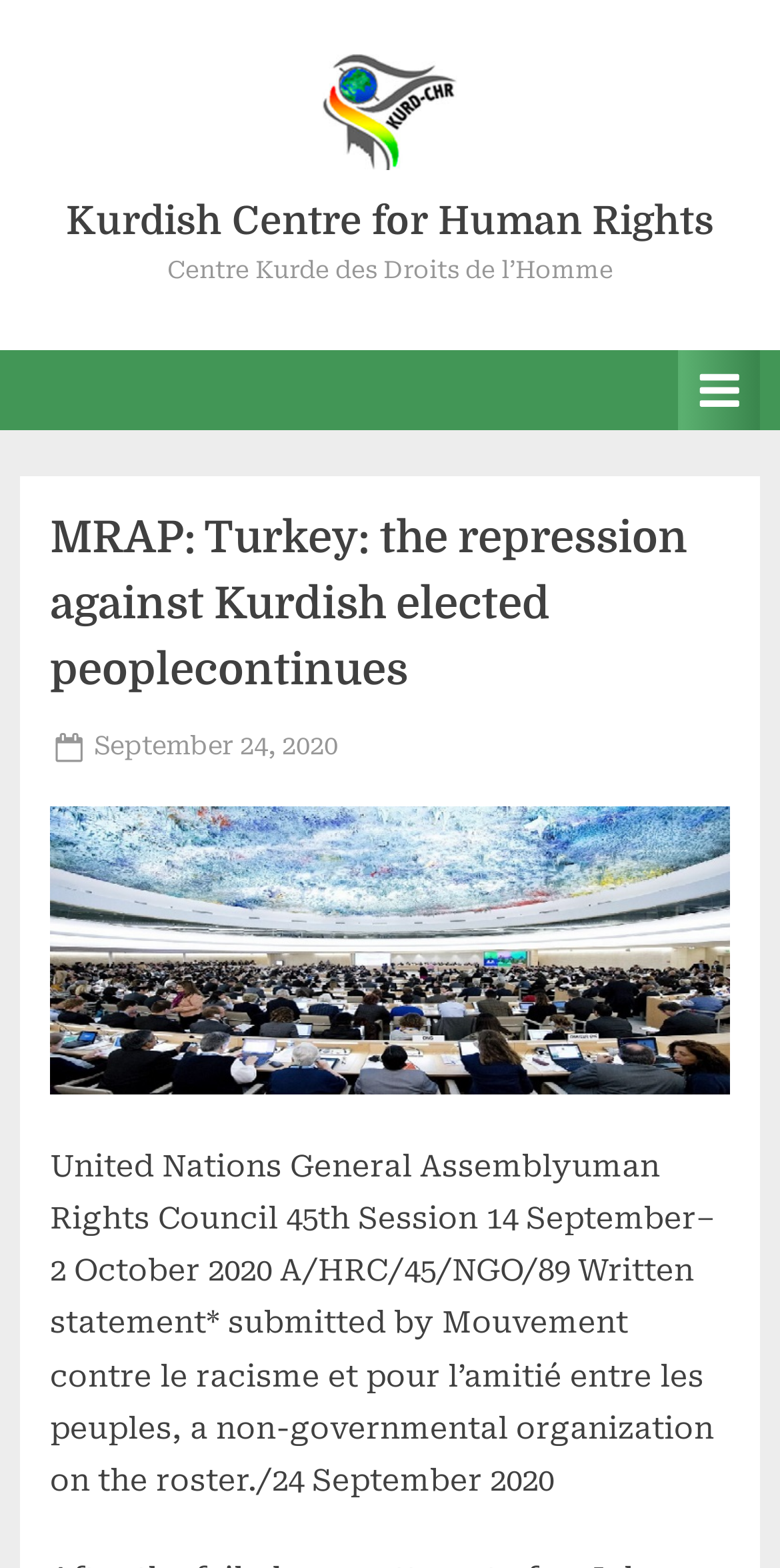What is the title of the written statement?
Provide a fully detailed and comprehensive answer to the question.

The title of the written statement can be found in the bottom of the webpage, where it is written as 'United Nations General Assemblyuman Rights Council 45th Session 14 September–2 October 2020 A/HRC/45/NGO/89 Written statement*'.